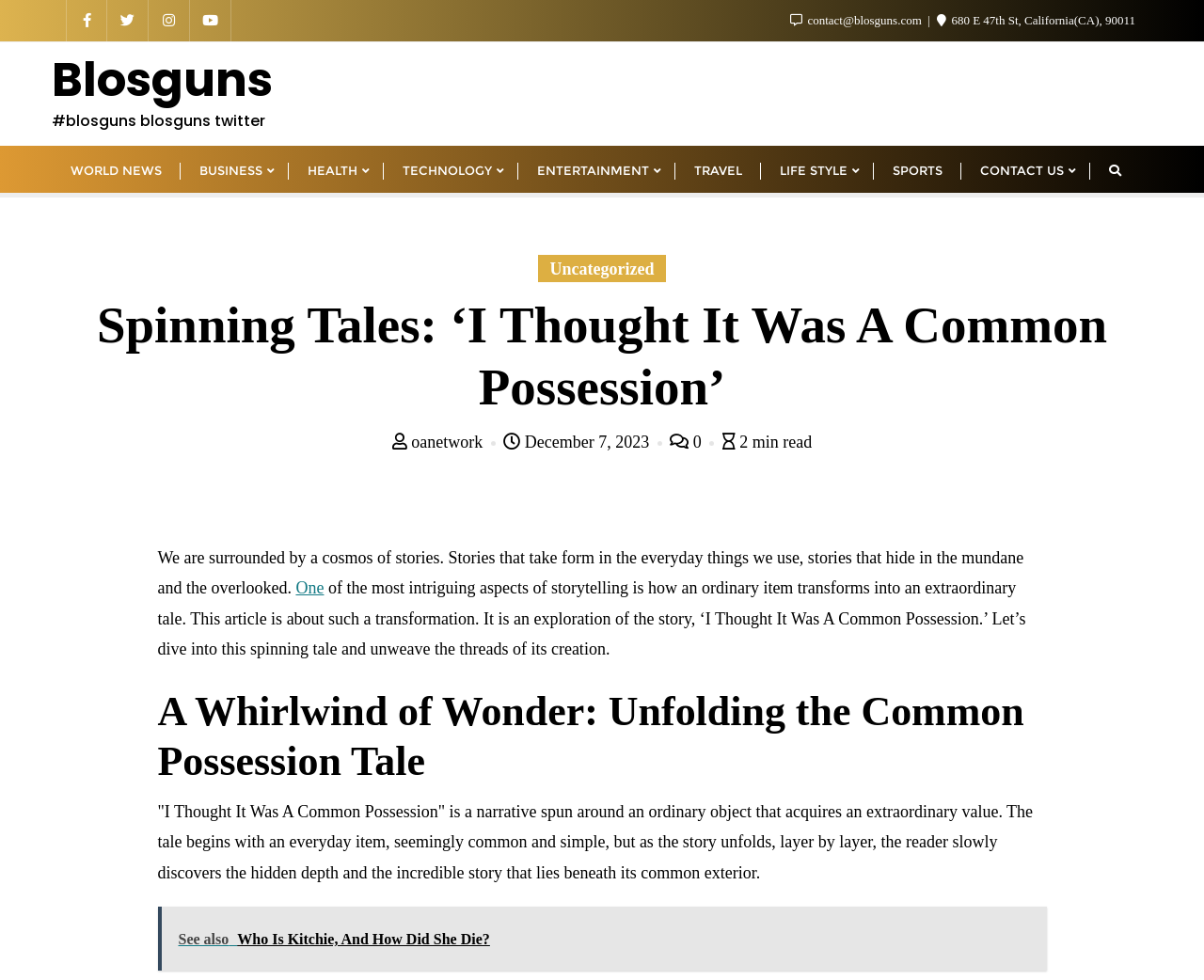Respond to the question below with a single word or phrase:
What is the email address of Blosguns?

contact@blosguns.com